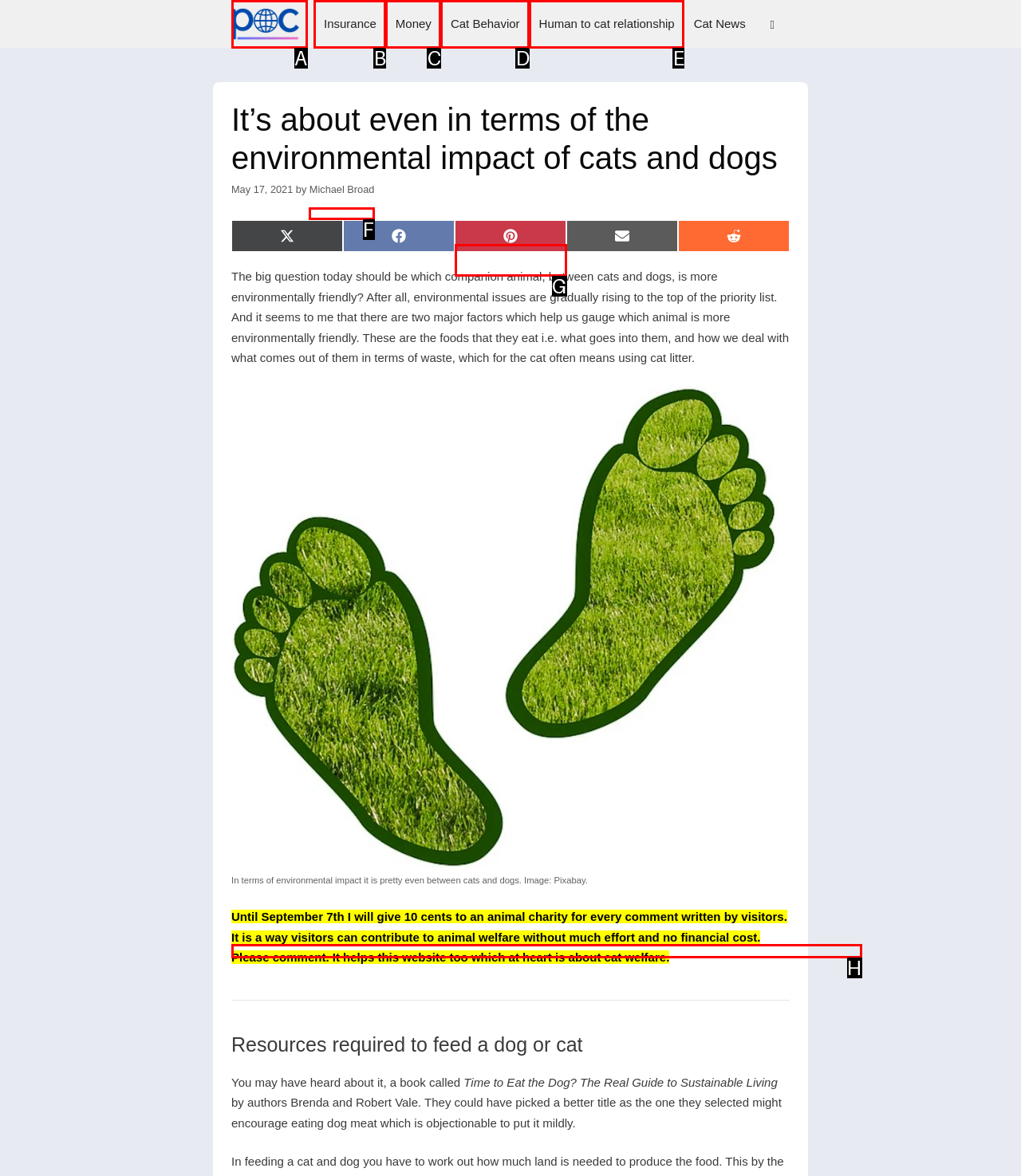Select the proper HTML element to perform the given task: View previous post Answer with the corresponding letter from the provided choices.

None